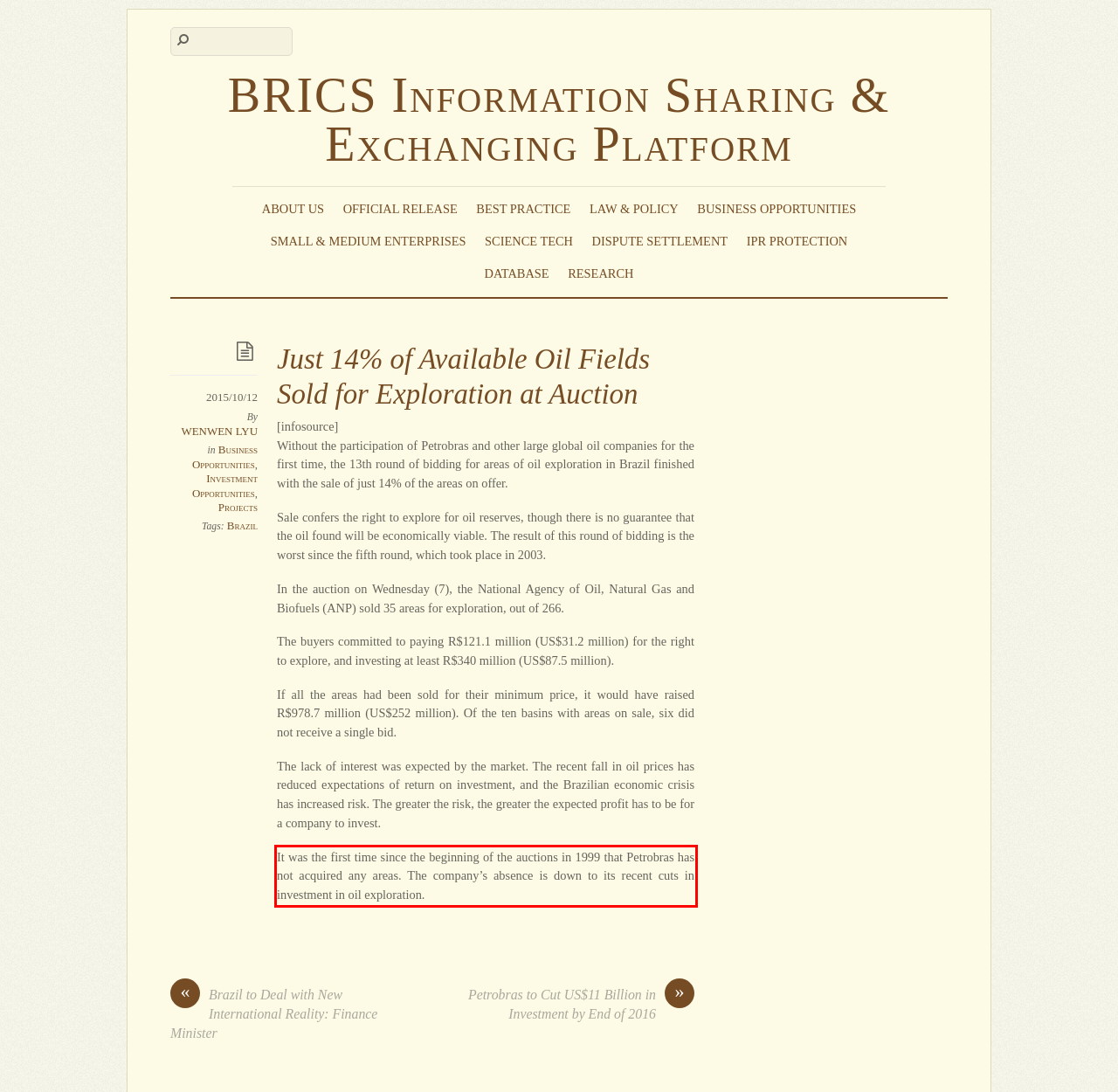Examine the webpage screenshot, find the red bounding box, and extract the text content within this marked area.

It was the first time since the beginning of the auctions in 1999 that Petrobras has not acquired any areas. The company’s absence is down to its recent cuts in investment in oil exploration.